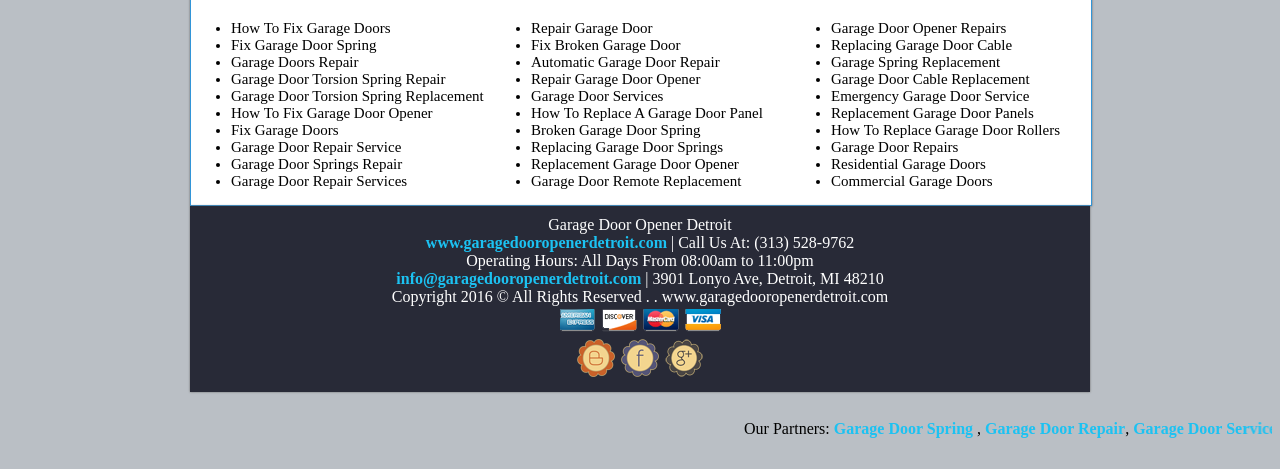Provide a short answer using a single word or phrase for the following question: 
What is the website of the garage door opener repair service?

www.garagedooropenerdetroit.com